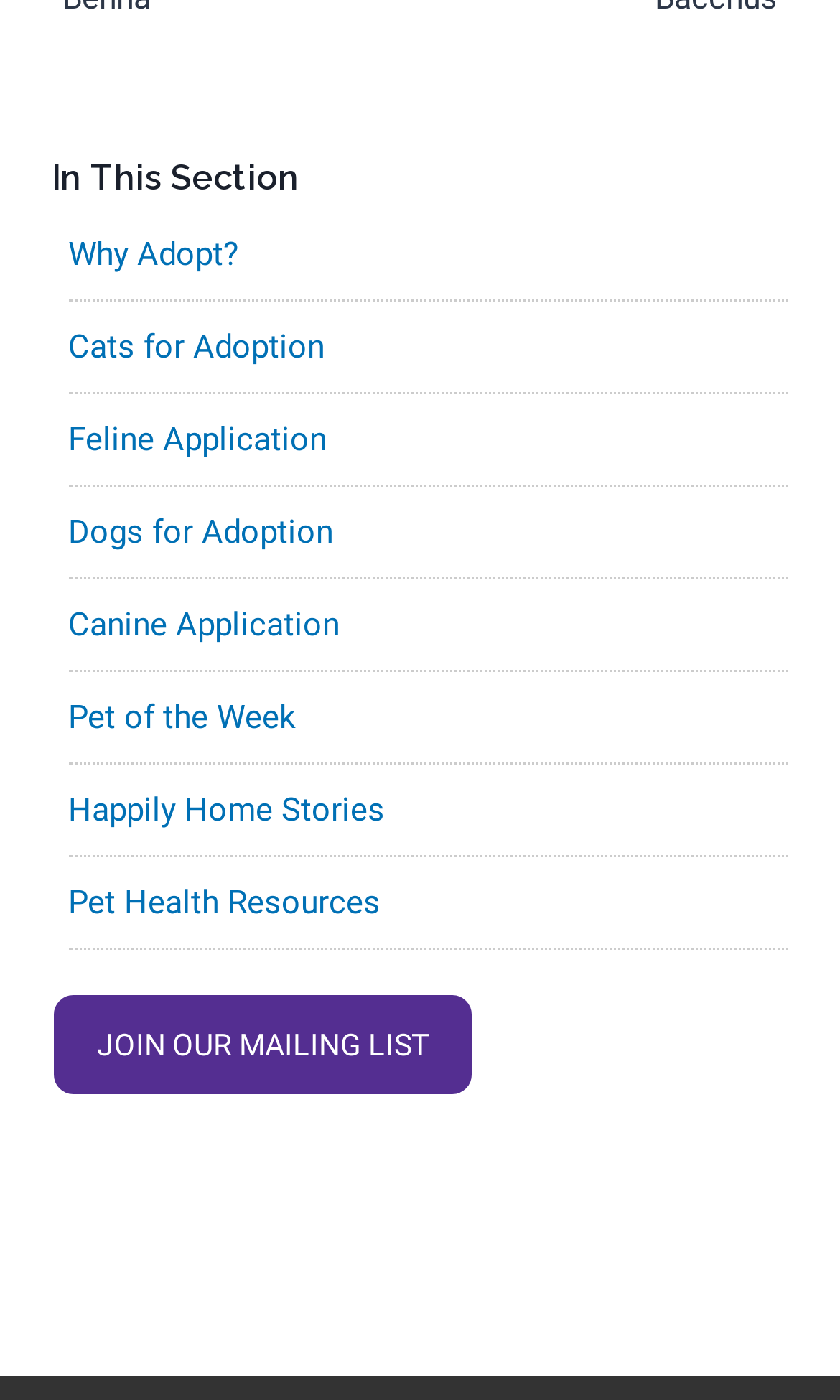Locate the bounding box coordinates of the element I should click to achieve the following instruction: "View happily home stories".

[0.081, 0.564, 0.458, 0.592]